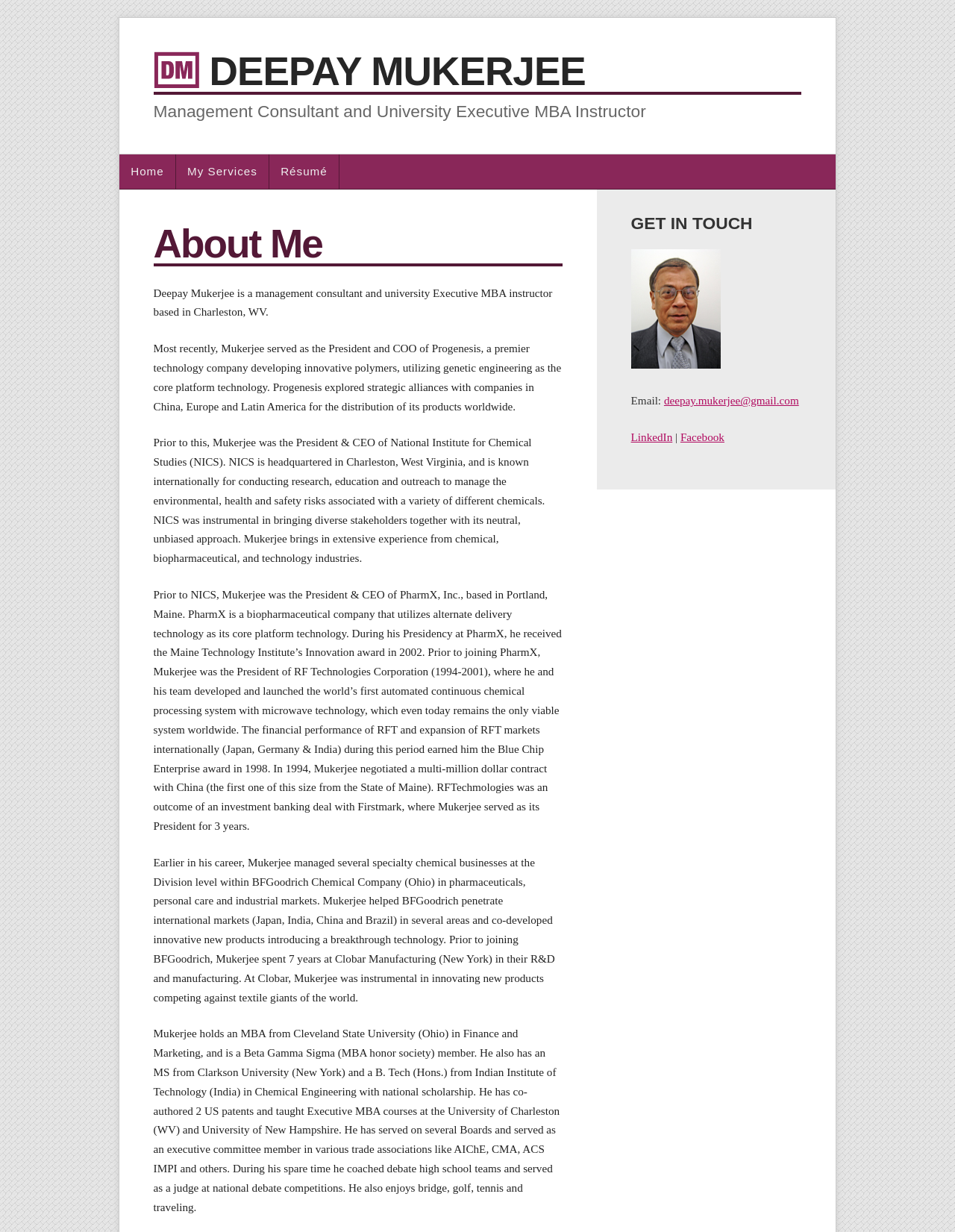Locate the bounding box of the UI element defined by this description: "Deepay Mukerjee". The coordinates should be given as four float numbers between 0 and 1, formatted as [left, top, right, bottom].

[0.219, 0.04, 0.613, 0.076]